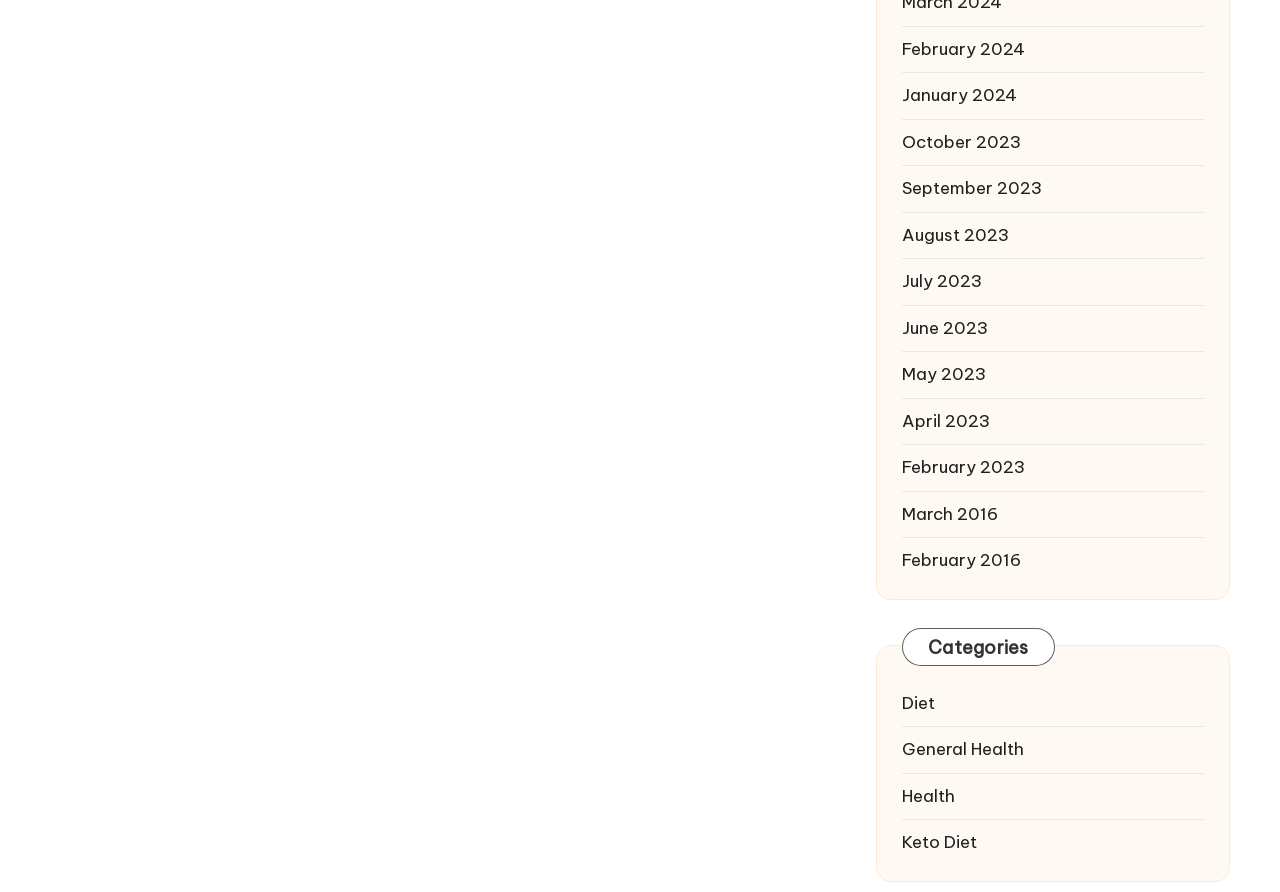Determine the coordinates of the bounding box that should be clicked to complete the instruction: "Explore Keto Diet content". The coordinates should be represented by four float numbers between 0 and 1: [left, top, right, bottom].

[0.705, 0.931, 0.941, 0.959]